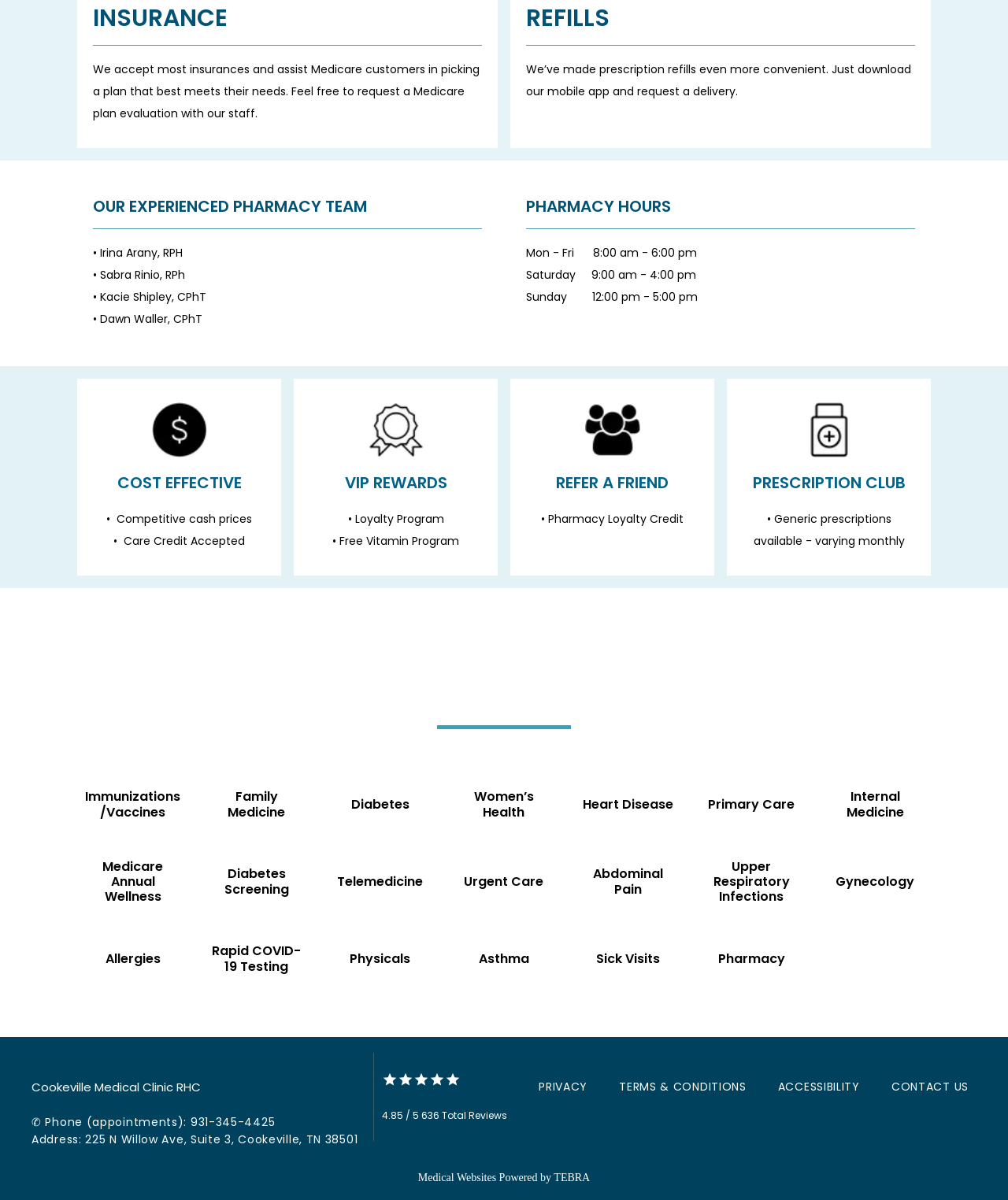Please mark the clickable region by giving the bounding box coordinates needed to complete this instruction: "Learn about 'VIP REWARDS'".

[0.342, 0.395, 0.443, 0.41]